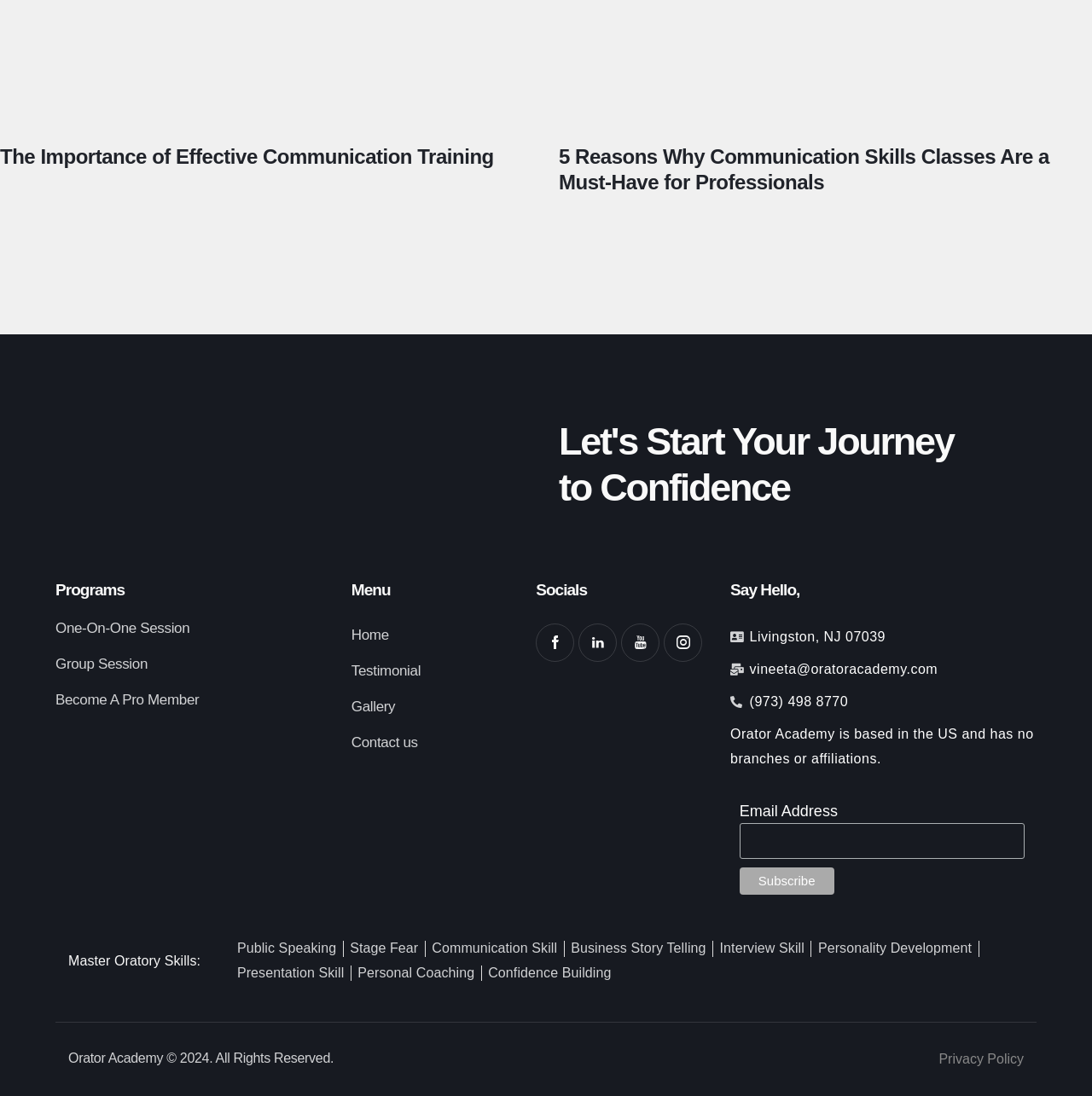Identify the bounding box coordinates for the element you need to click to achieve the following task: "Click on the 'Privacy Policy' link". The coordinates must be four float values ranging from 0 to 1, formatted as [left, top, right, bottom].

[0.86, 0.955, 0.938, 0.977]